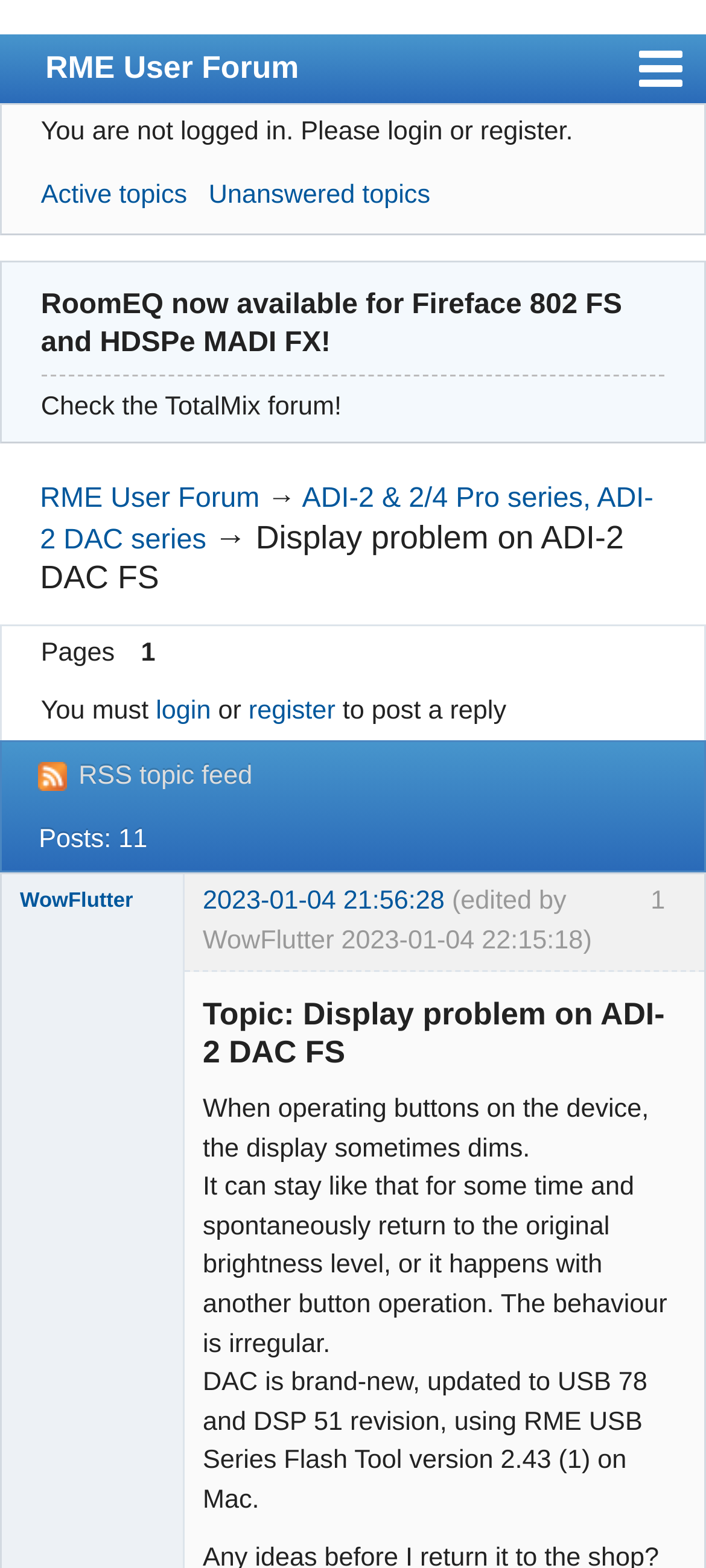What is the topic of this forum post?
Give a detailed explanation using the information visible in the image.

I determined the topic of this forum post by reading the heading 'Topic: Display problem on ADI-2 DAC FS' which is located at the top of the post content.